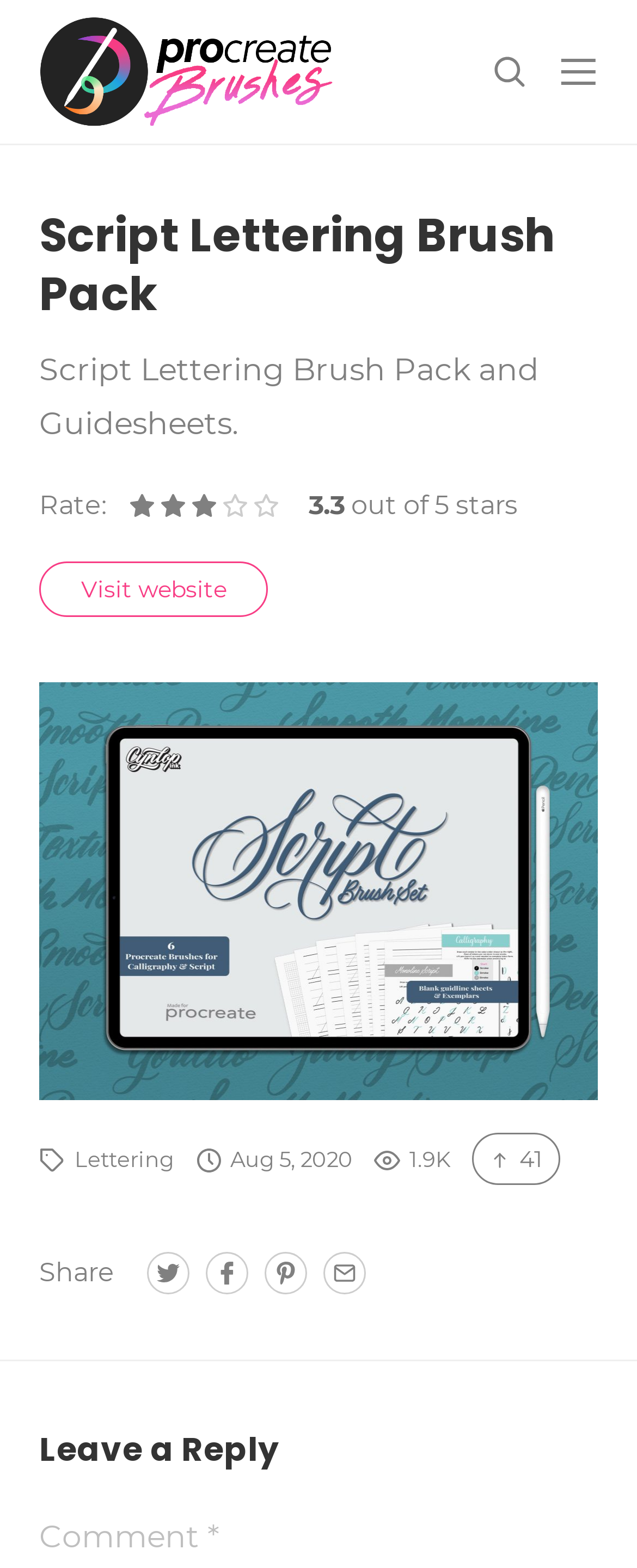Provide the bounding box coordinates of the section that needs to be clicked to accomplish the following instruction: "Search for Procreate Brushes."

[0.062, 0.01, 0.523, 0.081]